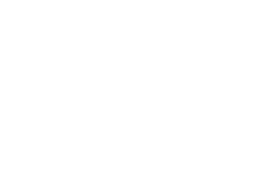What type of image is featured on the webpage?
Using the picture, provide a one-word or short phrase answer.

stylized representation